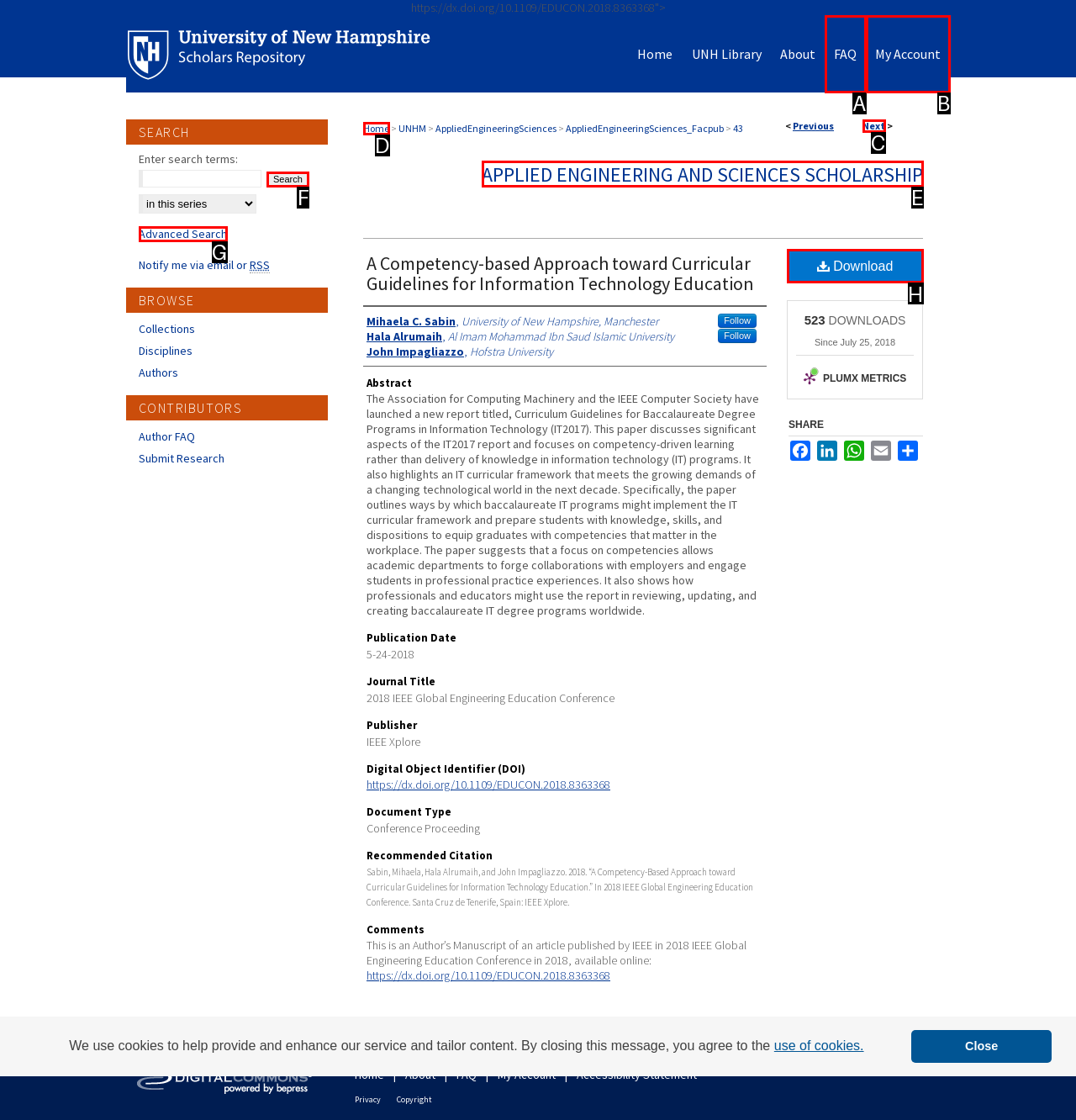Indicate which HTML element you need to click to complete the task: View the 'APPLIED ENGINEERING AND SCIENCES SCHOLARSHIP' link. Provide the letter of the selected option directly.

E